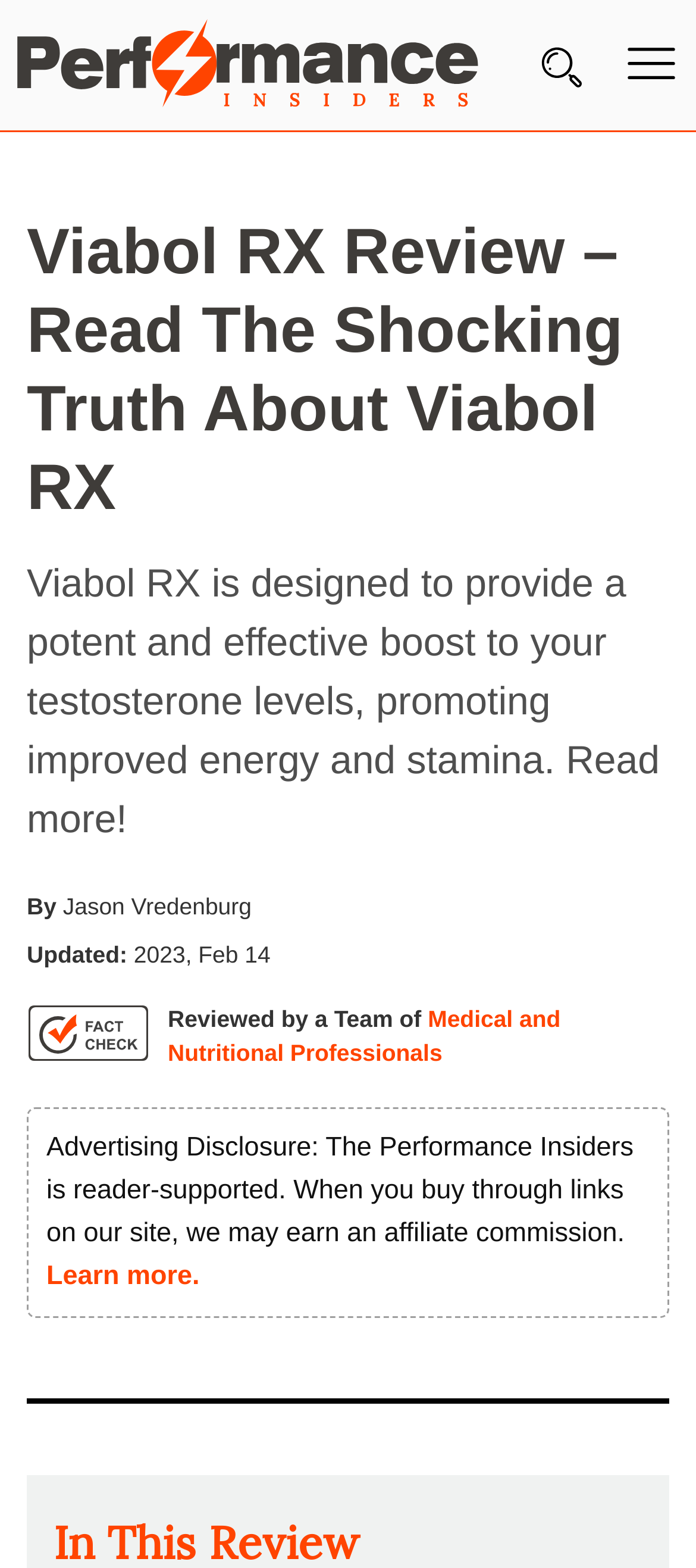Find the bounding box coordinates of the element's region that should be clicked in order to follow the given instruction: "Subscribe to the newsletter". The coordinates should consist of four float numbers between 0 and 1, i.e., [left, top, right, bottom].

[0.0, 0.093, 0.062, 0.141]